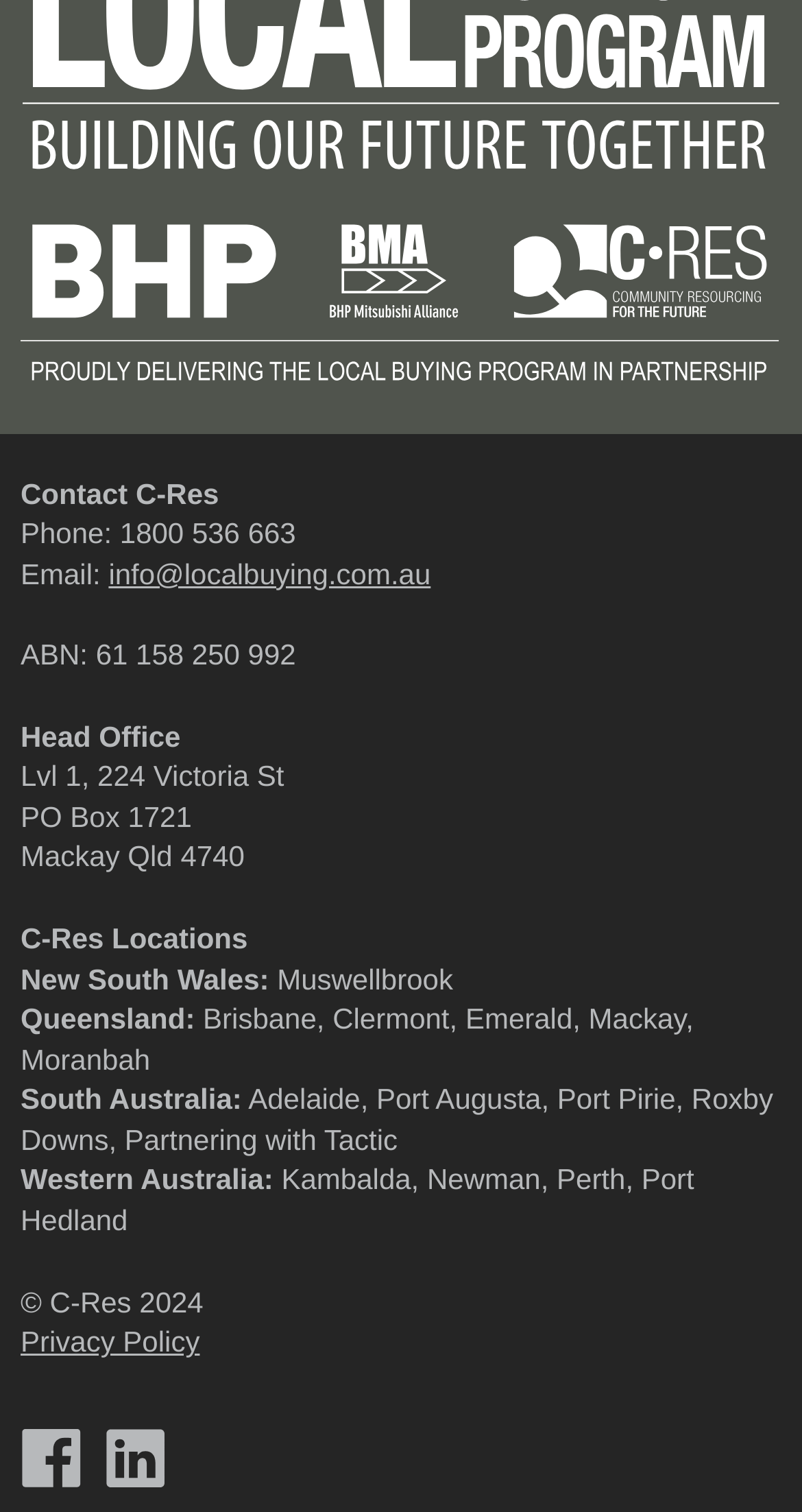Where is the head office of C-Res located?
Please answer the question with a detailed response using the information from the screenshot.

I found the head office location by looking at the 'Head Office' section, where it is listed as 'Lvl 1, 224 Victoria St' with the postal address 'PO Box 1721' and the location 'Mackay Qld 4740'.